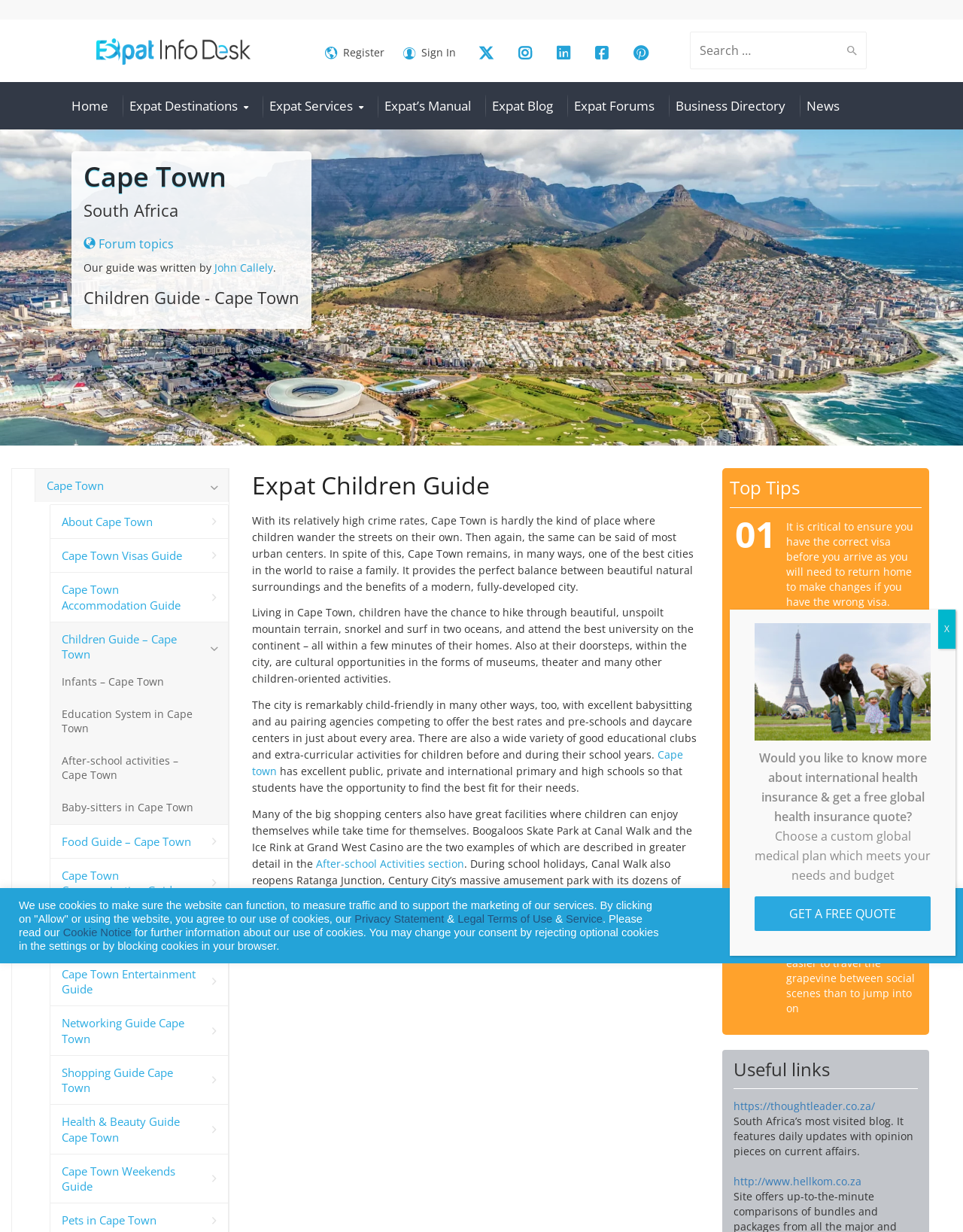Detail the features and information presented on the webpage.

This webpage is a guide for expats and global nomads planning to relocate to Cape Town with children. The page is divided into several sections, with a search bar at the top right corner. Below the search bar, there are several links to register, sign in, and access various features of the website.

The main content of the page is divided into two columns. The left column has a heading "Cape Town" and "South Africa" followed by a link to a forum topic. Below this, there is a brief introduction to the author of the guide, John Callely.

The right column has a heading "Children Guide - Cape Town" and provides an overview of raising children in Cape Town. The text describes the city as a great place to raise a family, with a balance of natural surroundings and modern amenities. It also mentions the city's child-friendly atmosphere, with excellent schools, babysitting agencies, and extracurricular activities.

Below this, there are several paragraphs discussing the benefits of living in Cape Town, including access to outdoor activities, cultural opportunities, and good educational facilities. There are also links to related topics, such as "Cape town" and "After-school Activities section".

Further down the page, there is a section titled "Top Tips" with a table containing five tips for expats moving to Cape Town. These tips include ensuring the correct visa, prioritizing safety, wearing sunscreen, being adventurous, and networking.

The page also has a section titled "Useful links" with links to external websites, including a popular blog and a website about Cape Town.

At the bottom of the page, there are several links to related topics, such as visas, accommodation, education, and entertainment in Cape Town. There is also a notice about the use of cookies on the website and a link to the privacy statement.